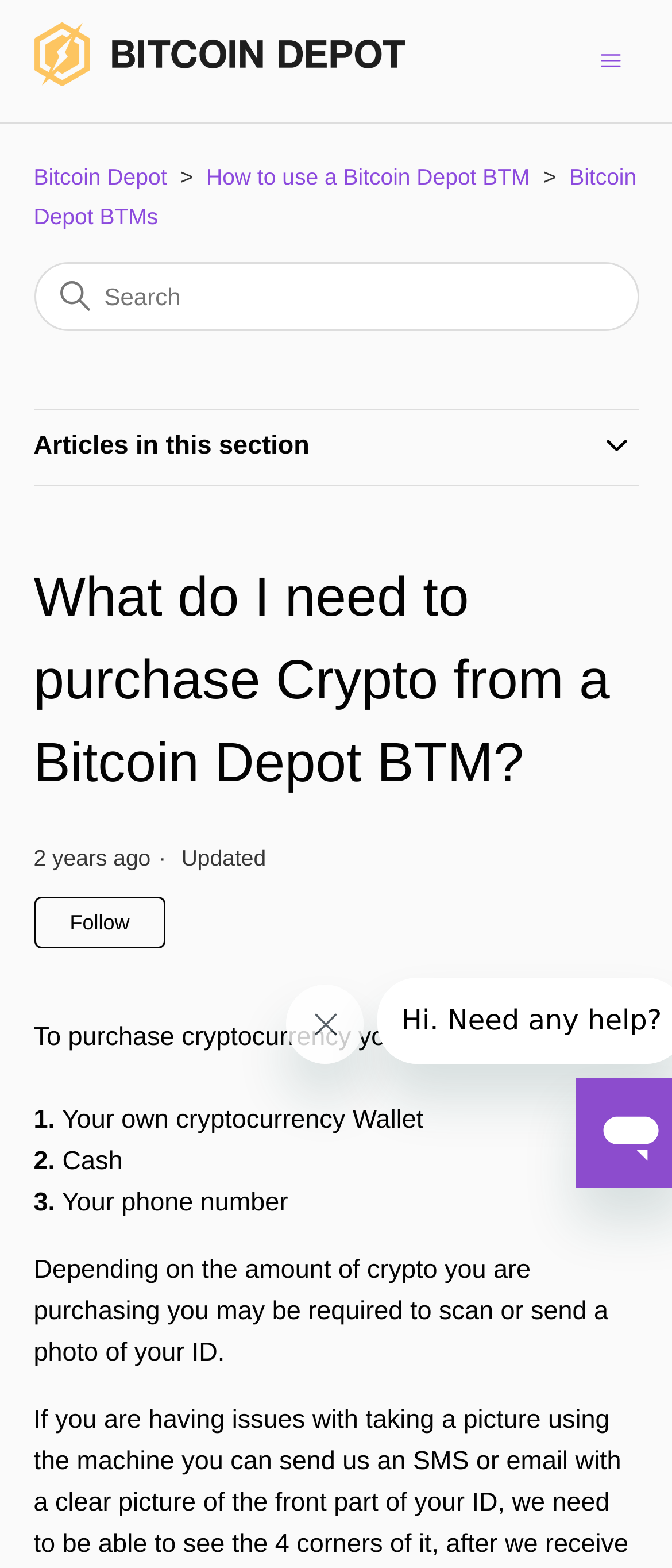What is the purpose of the search bar?
Look at the image and respond with a one-word or short-phrase answer.

To search articles